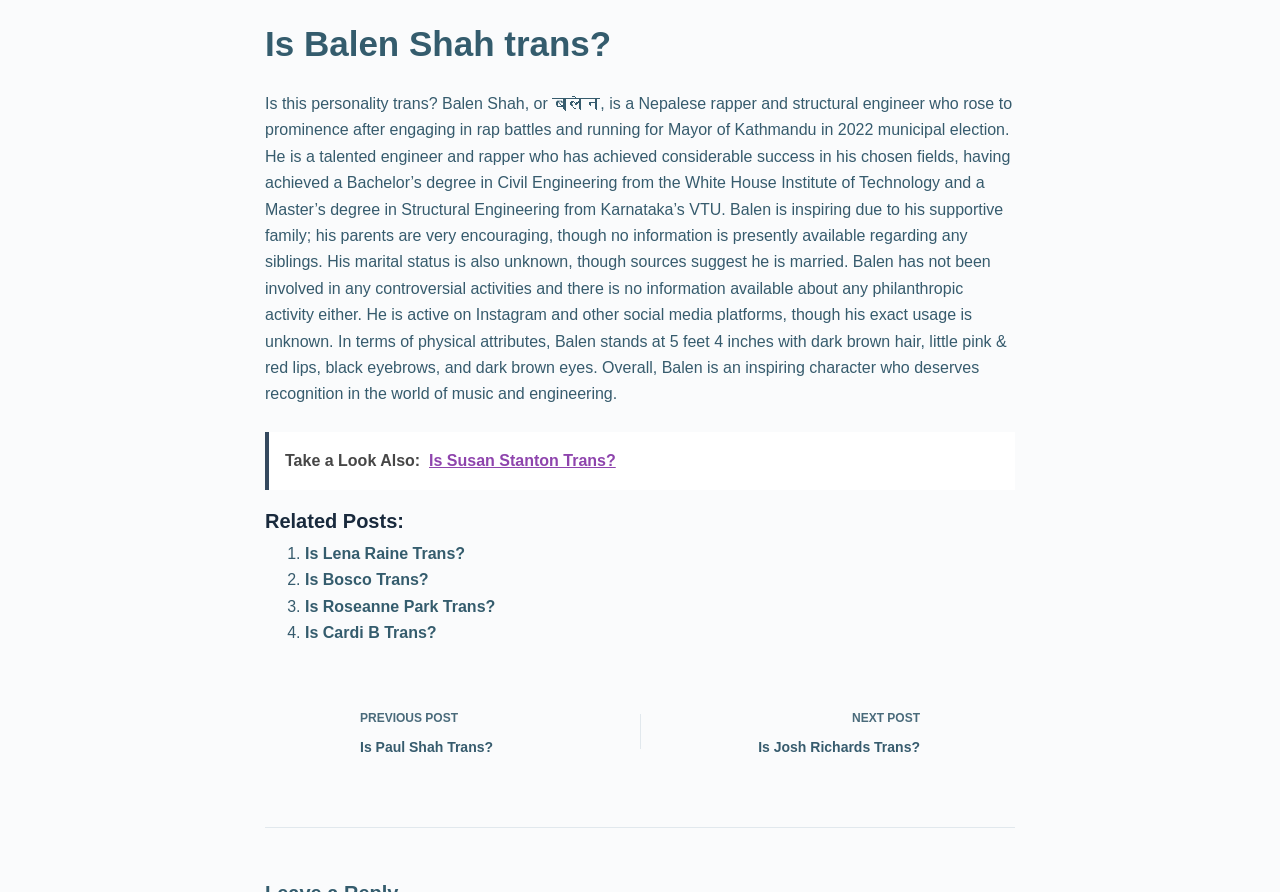What is the marital status of Balen Shah?
From the image, provide a succinct answer in one word or a short phrase.

Unknown, but sources suggest he is married